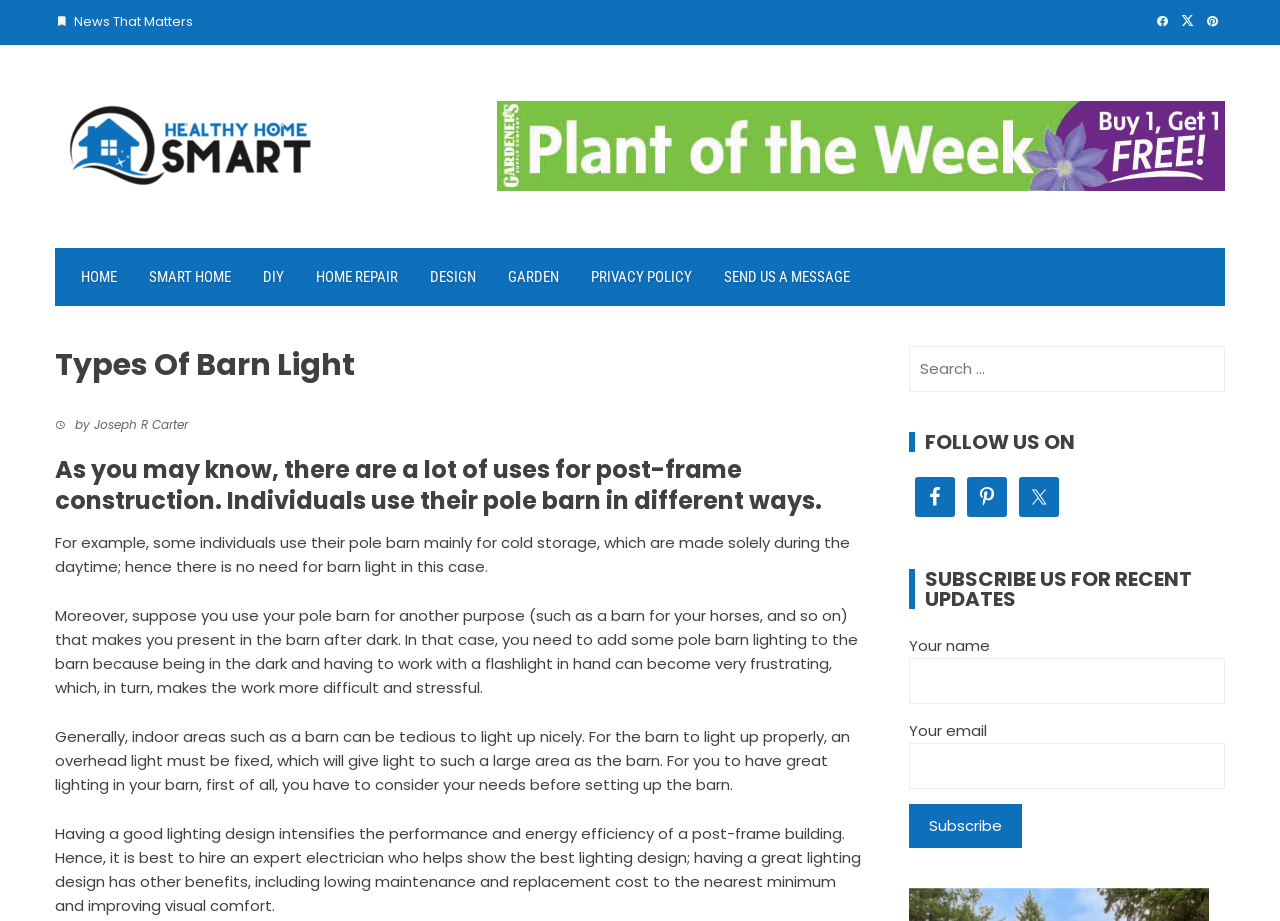Pinpoint the bounding box coordinates of the clickable area necessary to execute the following instruction: "Subscribe for recent updates". The coordinates should be given as four float numbers between 0 and 1, namely [left, top, right, bottom].

[0.71, 0.873, 0.799, 0.921]